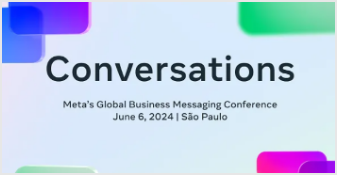Give a one-word or one-phrase response to the question:
What is the focus of the conference?

Business communication innovations